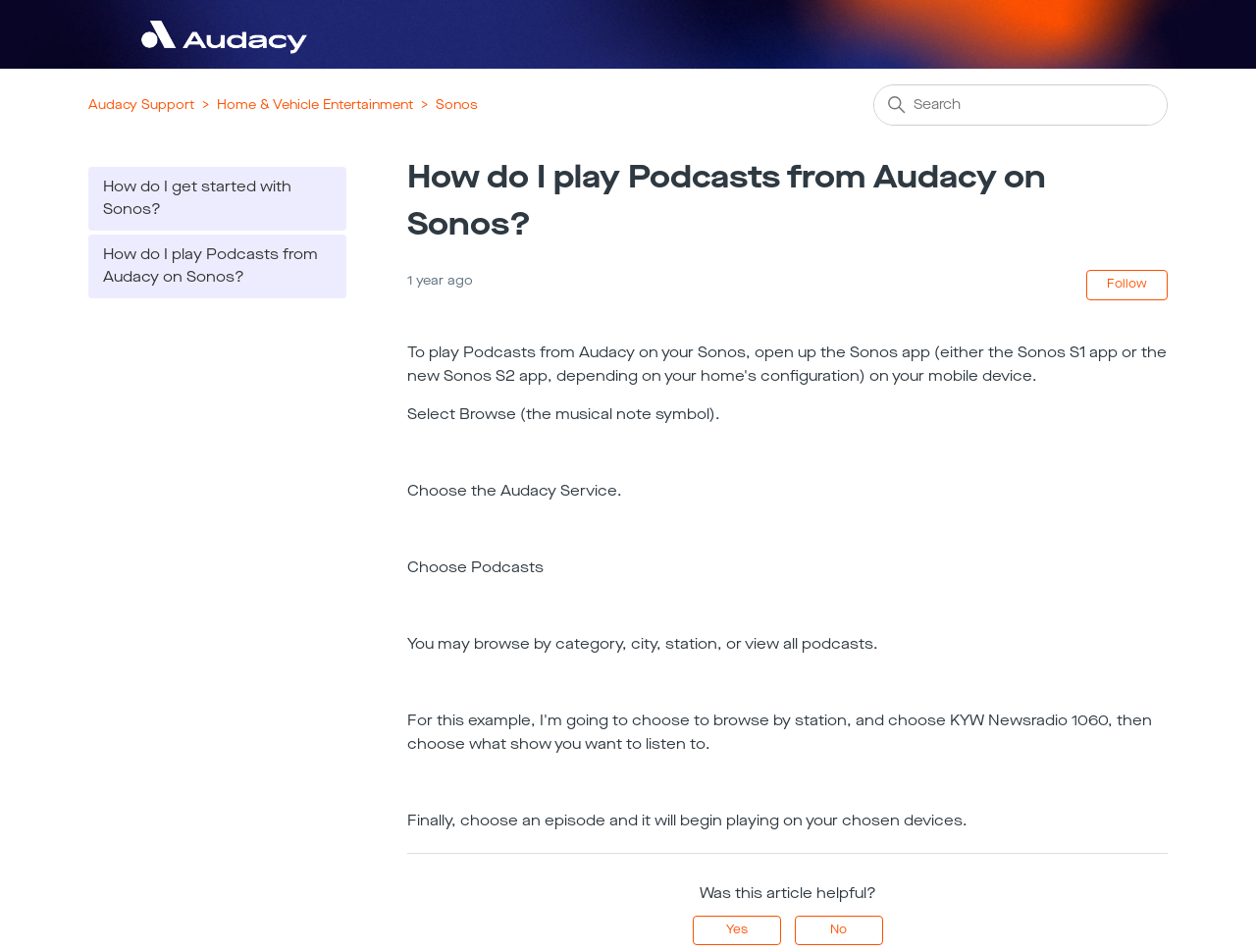Extract the bounding box of the UI element described as: "title="Home"".

[0.1, 0.005, 0.257, 0.067]